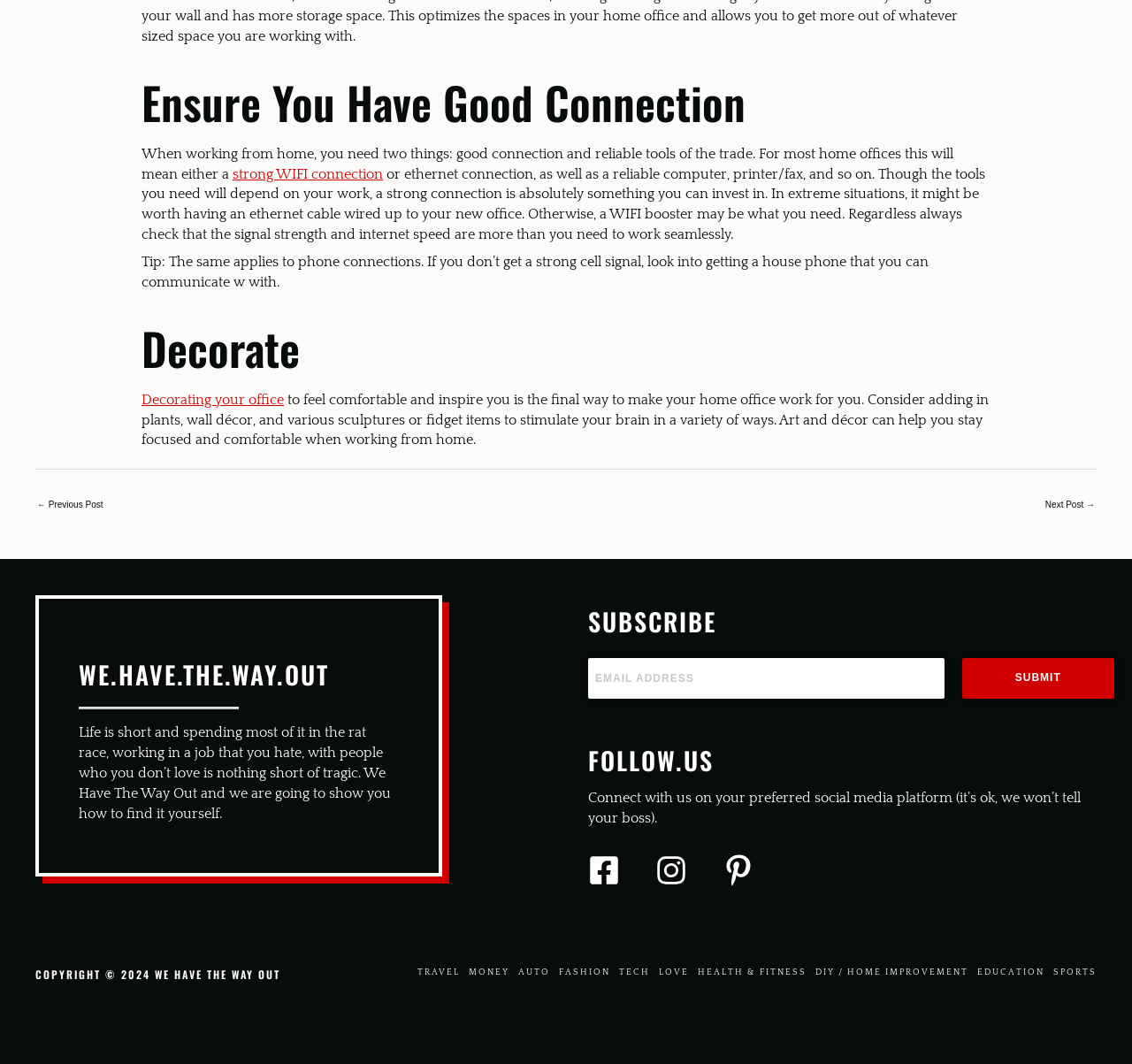Please provide a detailed answer to the question below by examining the image:
How many social media platforms are mentioned?

The webpage mentions three social media platforms: Facebook, Instagram, and Pinterest, with corresponding links and images.